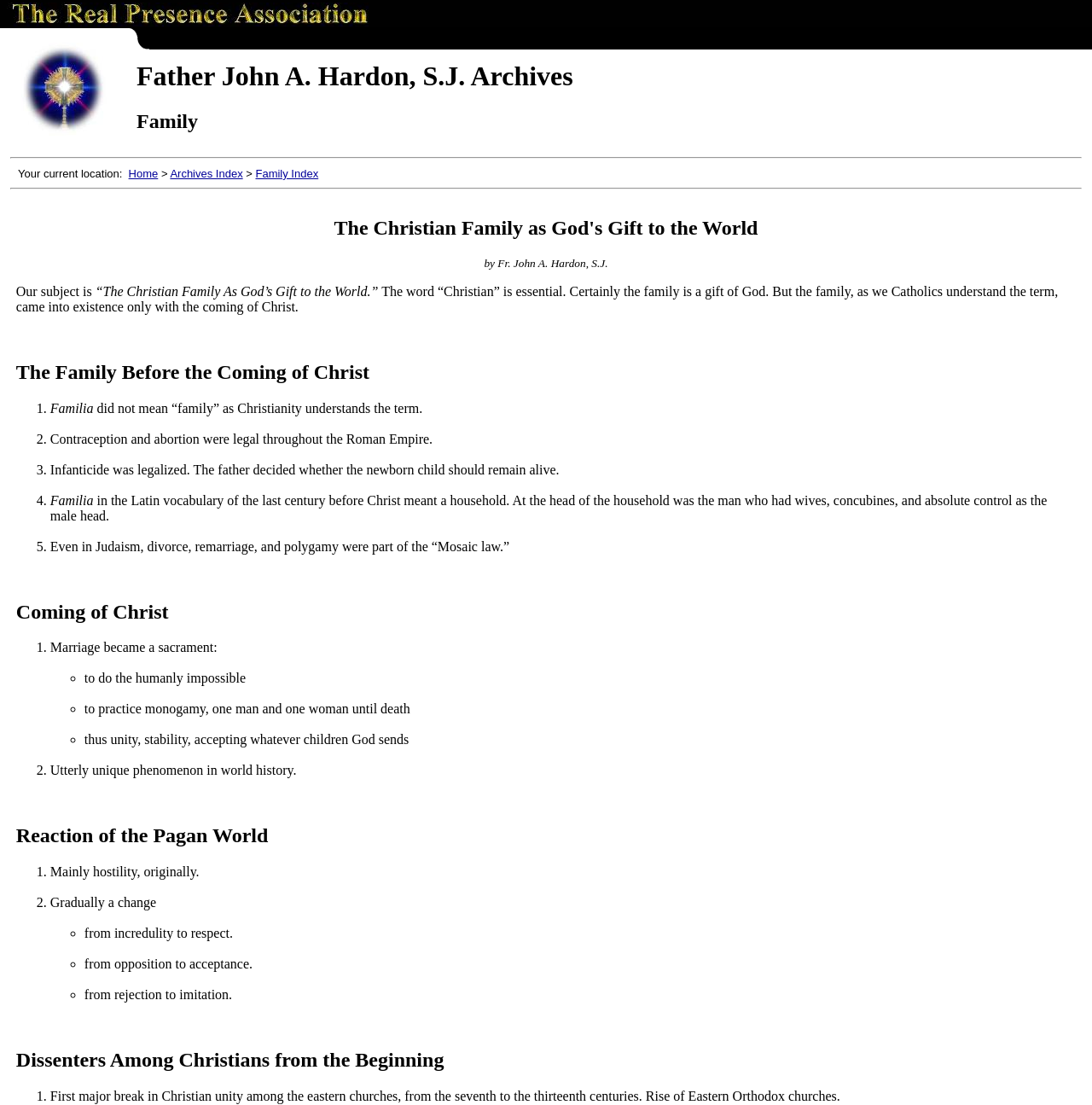Describe all significant elements and features of the webpage.

The webpage is about "The Christian Family as God's Gift to the World" and is part of the Fr. Hardon Archives. At the top, there is a header section with a link to the "The Real Presence Eucharistic Education and Adoration Association Home Page" accompanied by an image. Below this, there is a navigation menu with links to "Home", "Archives Index", and "Family Index".

The main content of the webpage is divided into sections, each with a heading. The first section is "The Christian Family as God's Gift to the World", which is followed by "The Family Before the Coming of Christ". This section contains a list of five points, each with a number and a brief description.

The next section is "Coming of Christ", which also contains a list of points, each with a number and a brief description. This section discusses how marriage became a sacrament and the importance of monogamy and unity in Christian families.

The following section is "Reaction of the Pagan World", which contains a list of three points, each with a number and a brief description. This section discusses how the pagan world initially reacted to Christianity with hostility, but eventually came to respect and accept it.

The final section is "Dissenters Among Christians from the Beginning", which contains a single point with a number and a brief description. This section discusses the first major break in Christian unity among the eastern churches.

Throughout the webpage, there are various headings, links, and images that provide additional information and context to the main content.